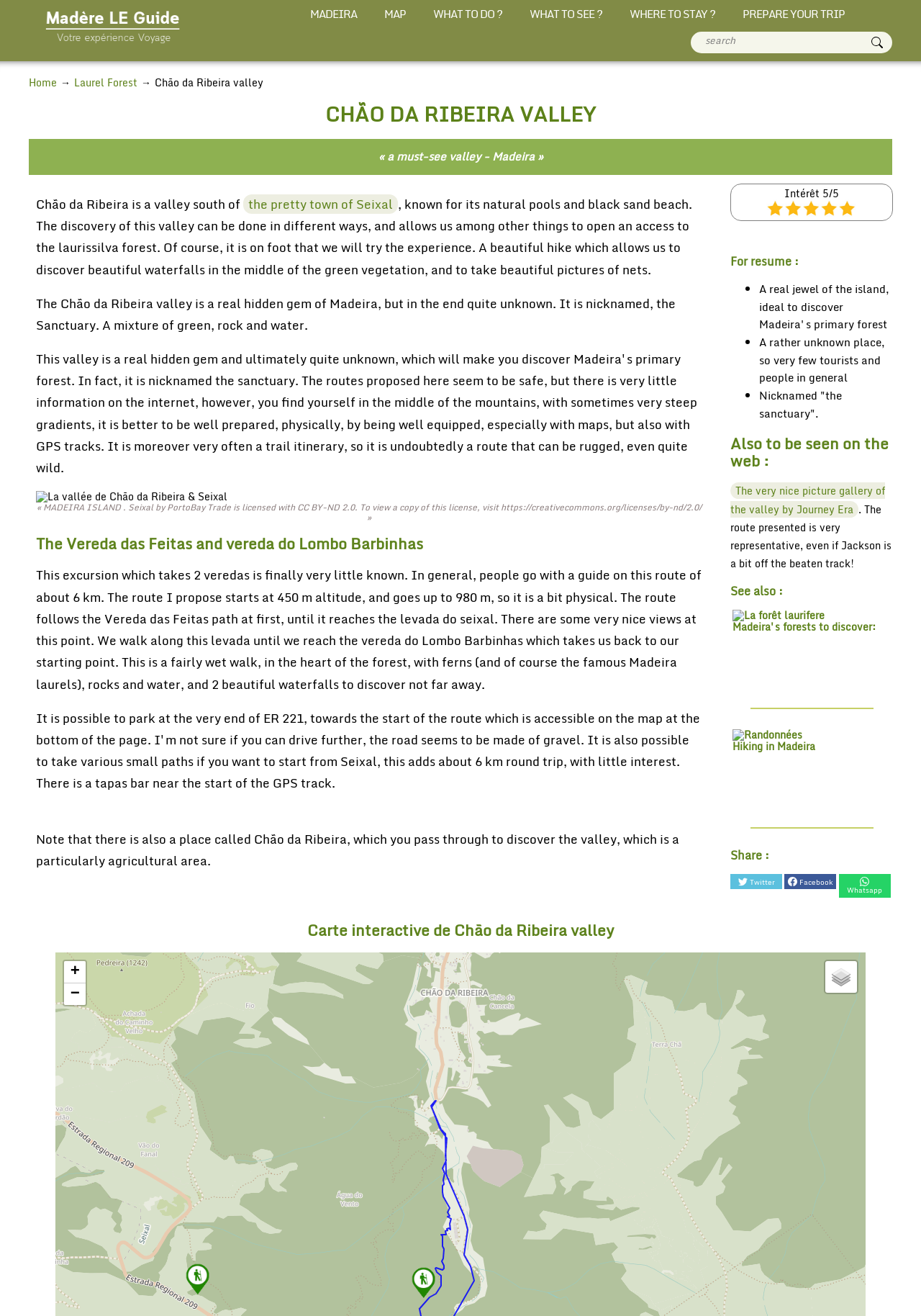How many waterfalls can be discovered in the valley?
Please answer the question with as much detail as possible using the screenshot.

I found the answer by reading the StaticText 'This excursion which takes 2 veredas is finally very little known... We walk along this levada until we reach the vereda do Lombo Barbinhas which takes us back to our starting point. This is a fairly wet walk, in the heart of the forest, with ferns (and of course the famous Madeira laurels), rocks and water, and 2 beautiful waterfalls to discover not far away.' which mentions 2 beautiful waterfalls.